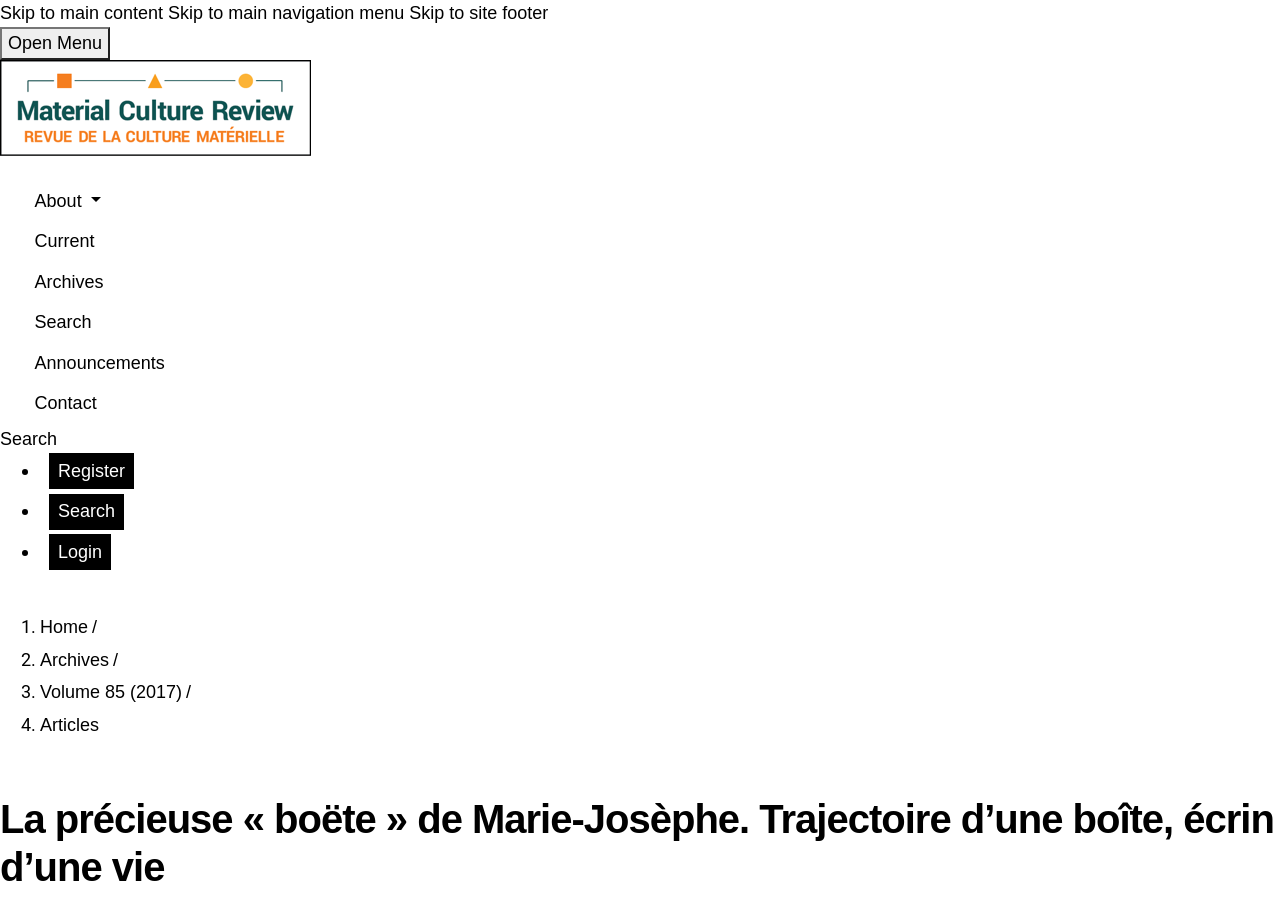What is the name of the material culture review?
Your answer should be a single word or phrase derived from the screenshot.

Material Culture Review